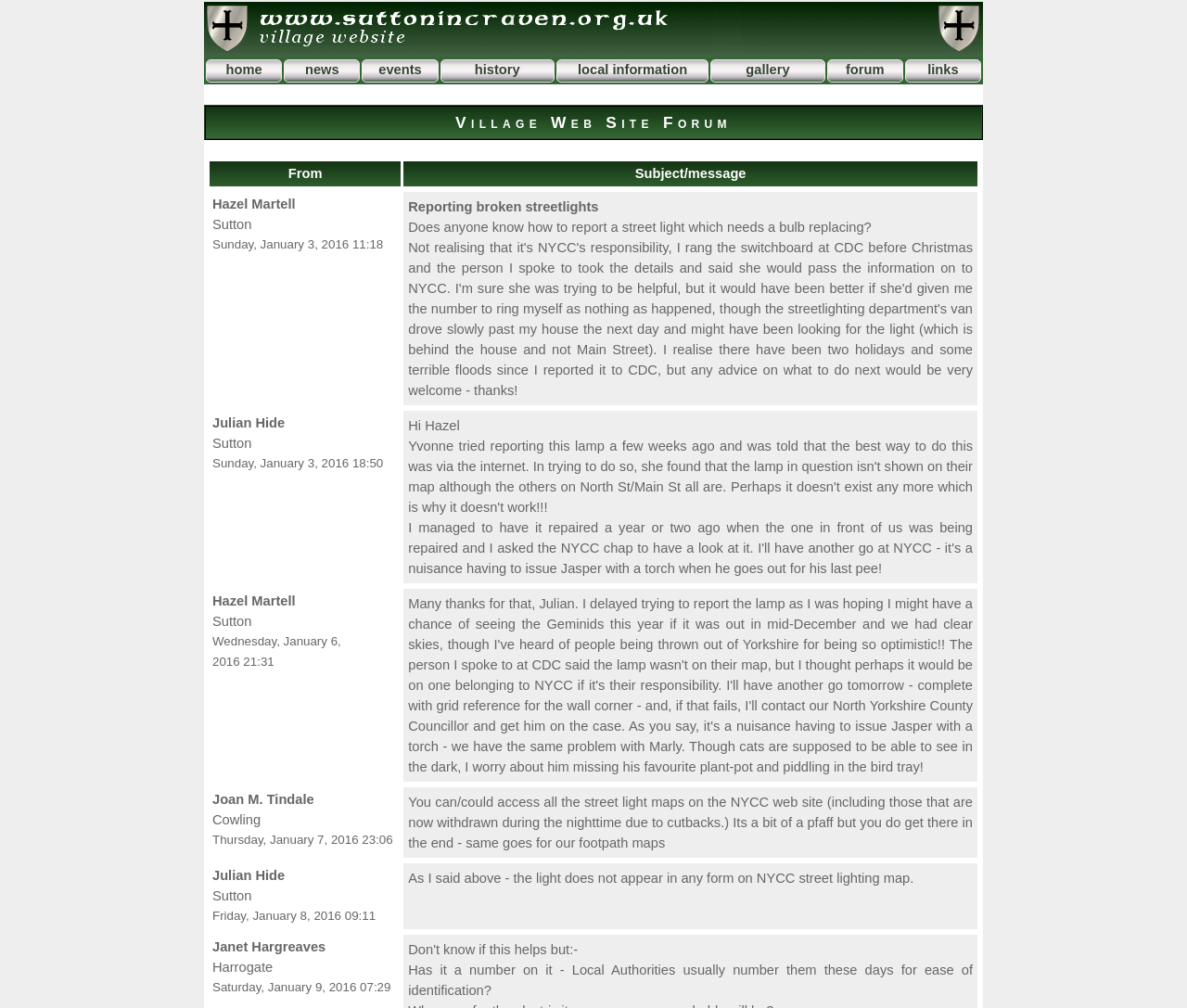Identify the bounding box coordinates of the region that should be clicked to execute the following instruction: "Click on the 'local information' link".

[0.469, 0.059, 0.597, 0.082]